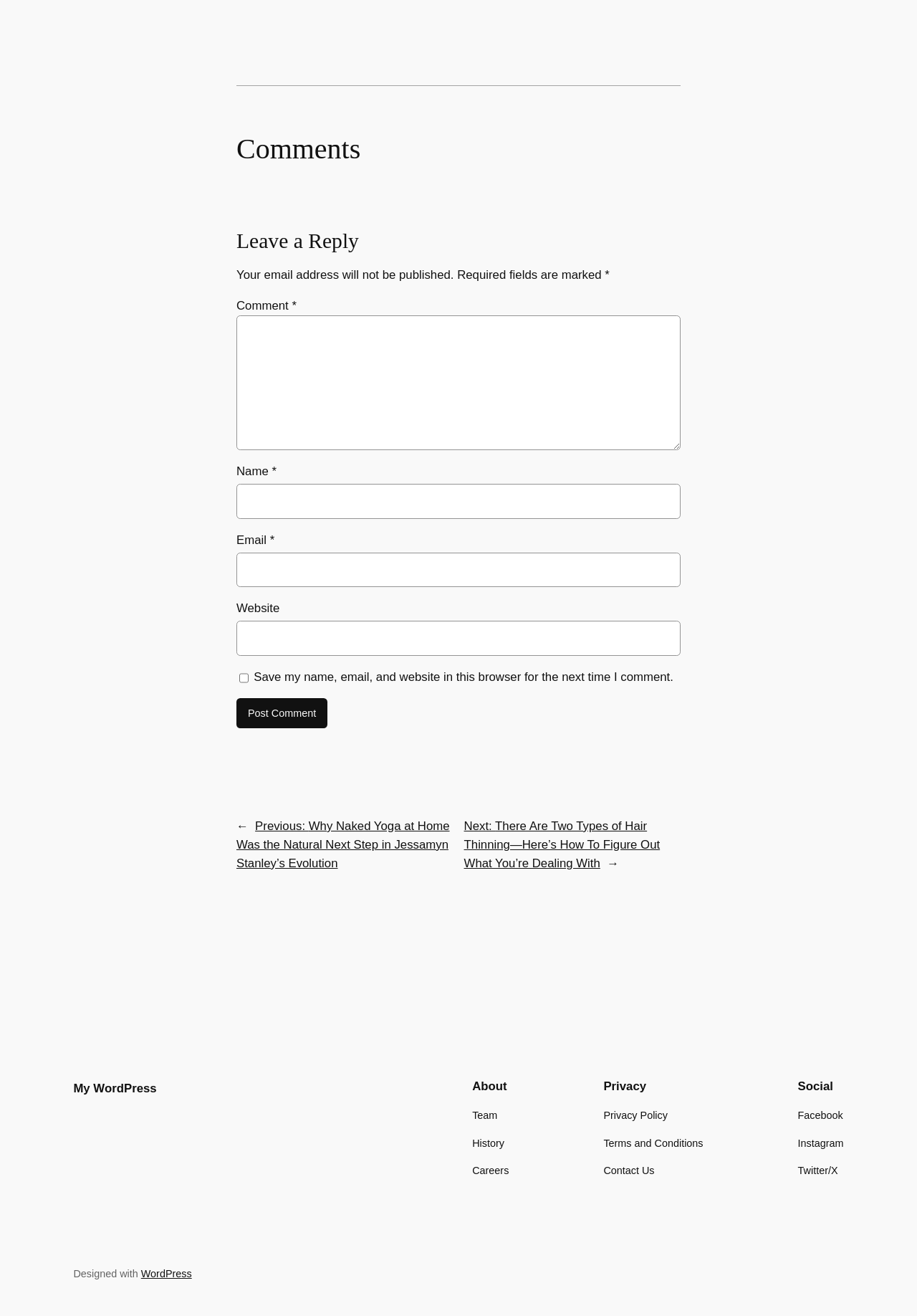Answer the question below in one word or phrase:
What is required to post a comment?

Name, email, and comment